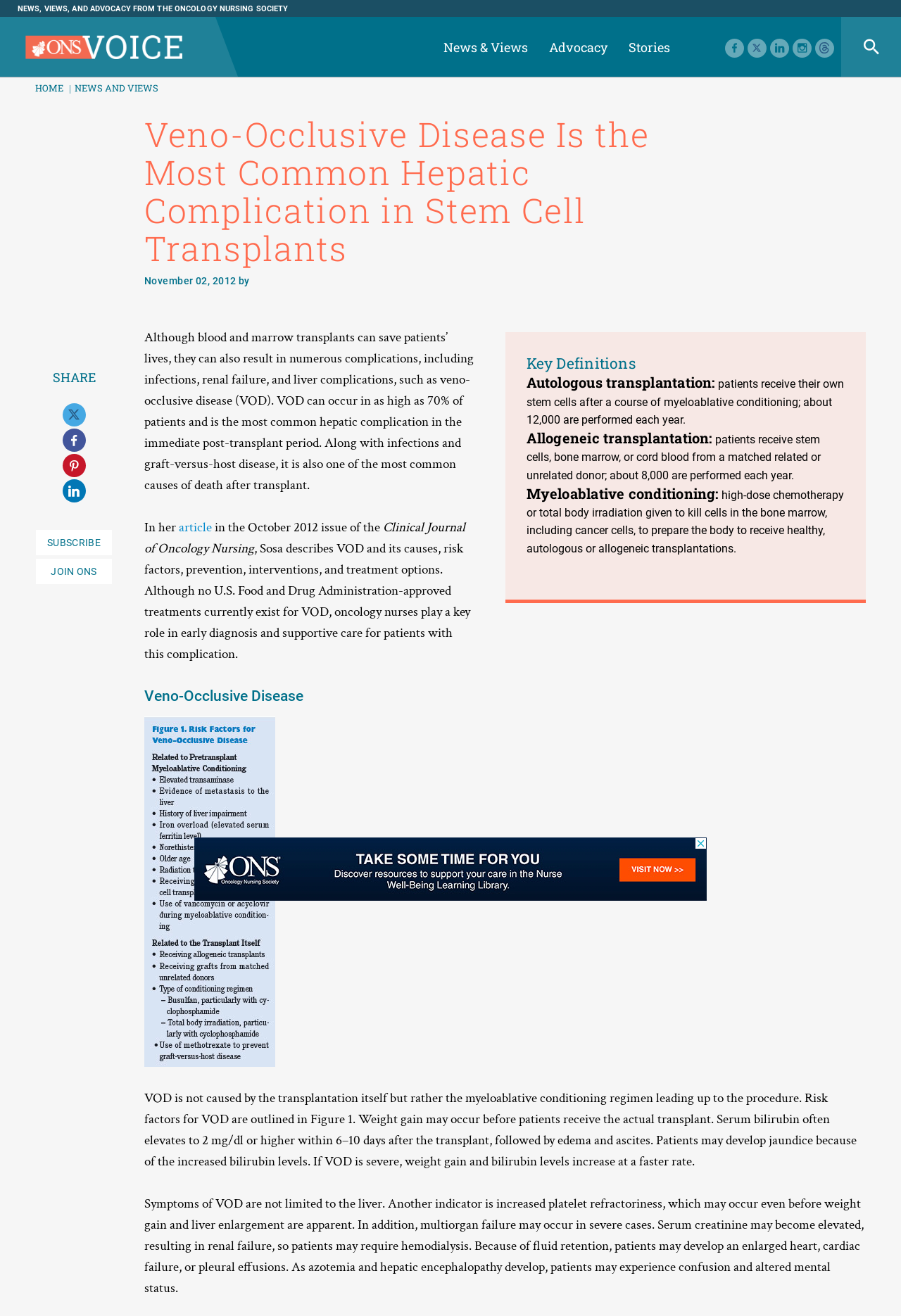Give a one-word or one-phrase response to the question: 
What is myeloablative conditioning?

High-dose chemotherapy or total body irradiation